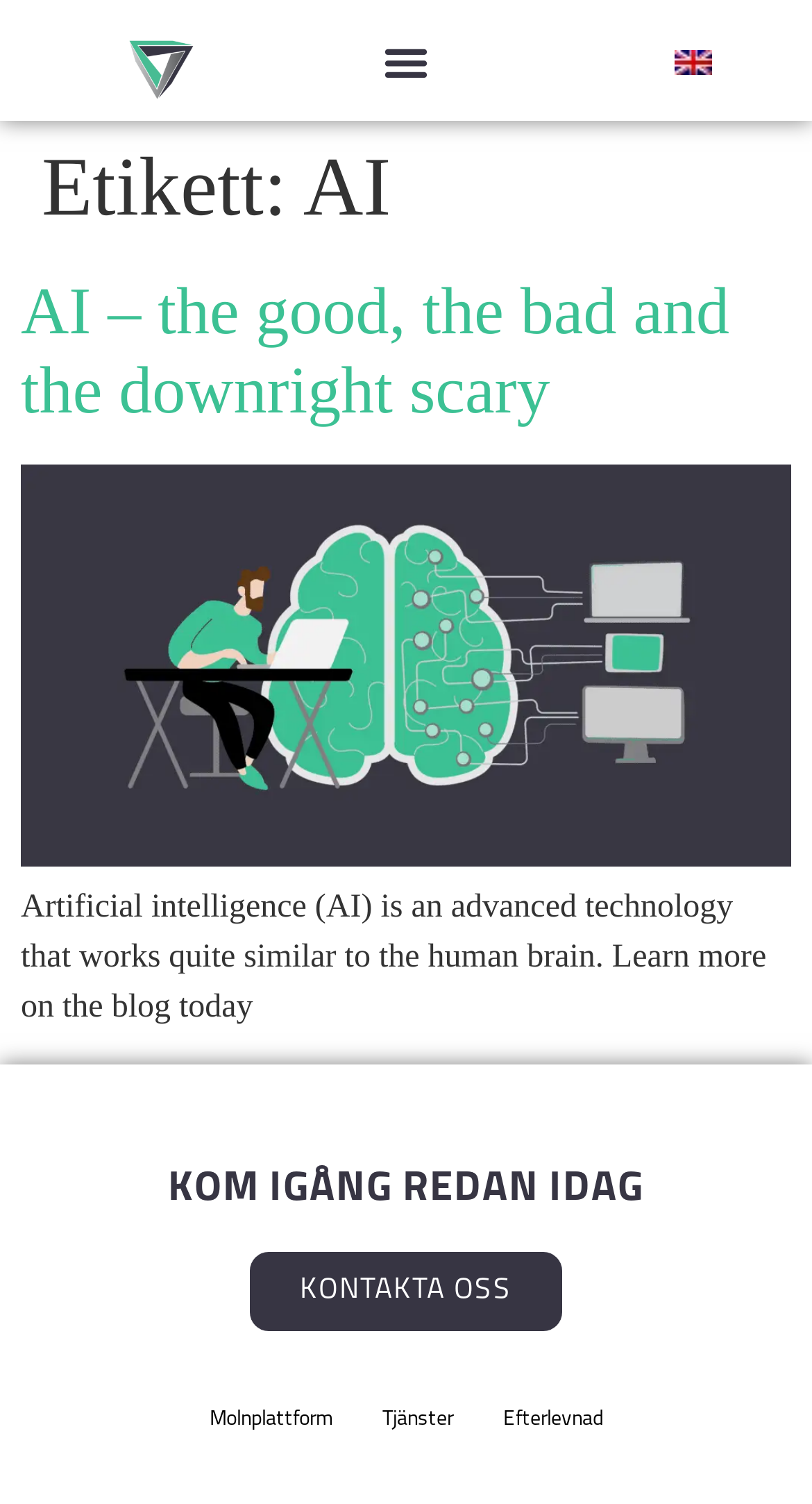Find the bounding box coordinates for the UI element that matches this description: "Molnplattform".

[0.227, 0.912, 0.44, 0.976]